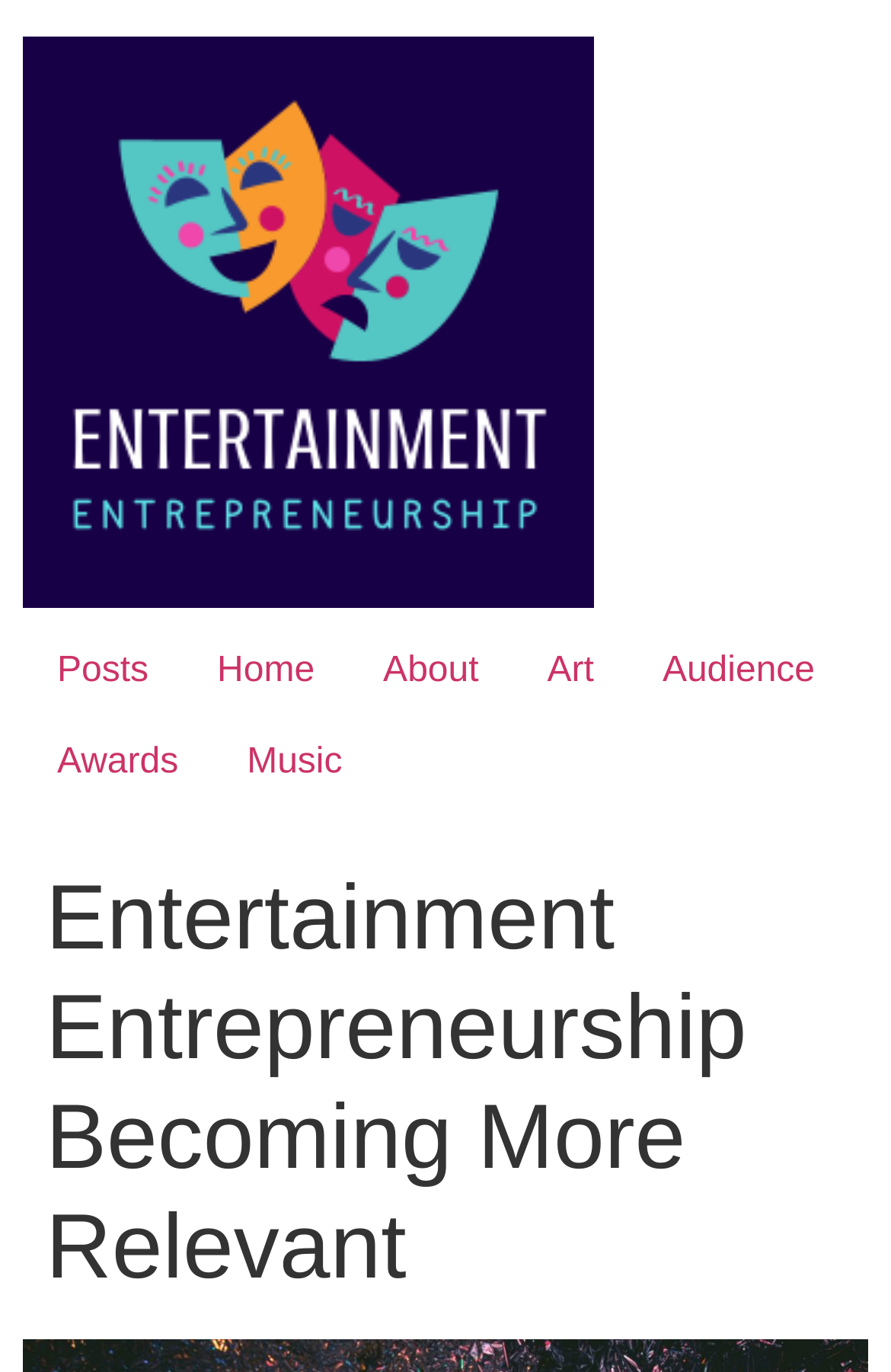Is there a section for posts on the webpage?
Using the picture, provide a one-word or short phrase answer.

Yes